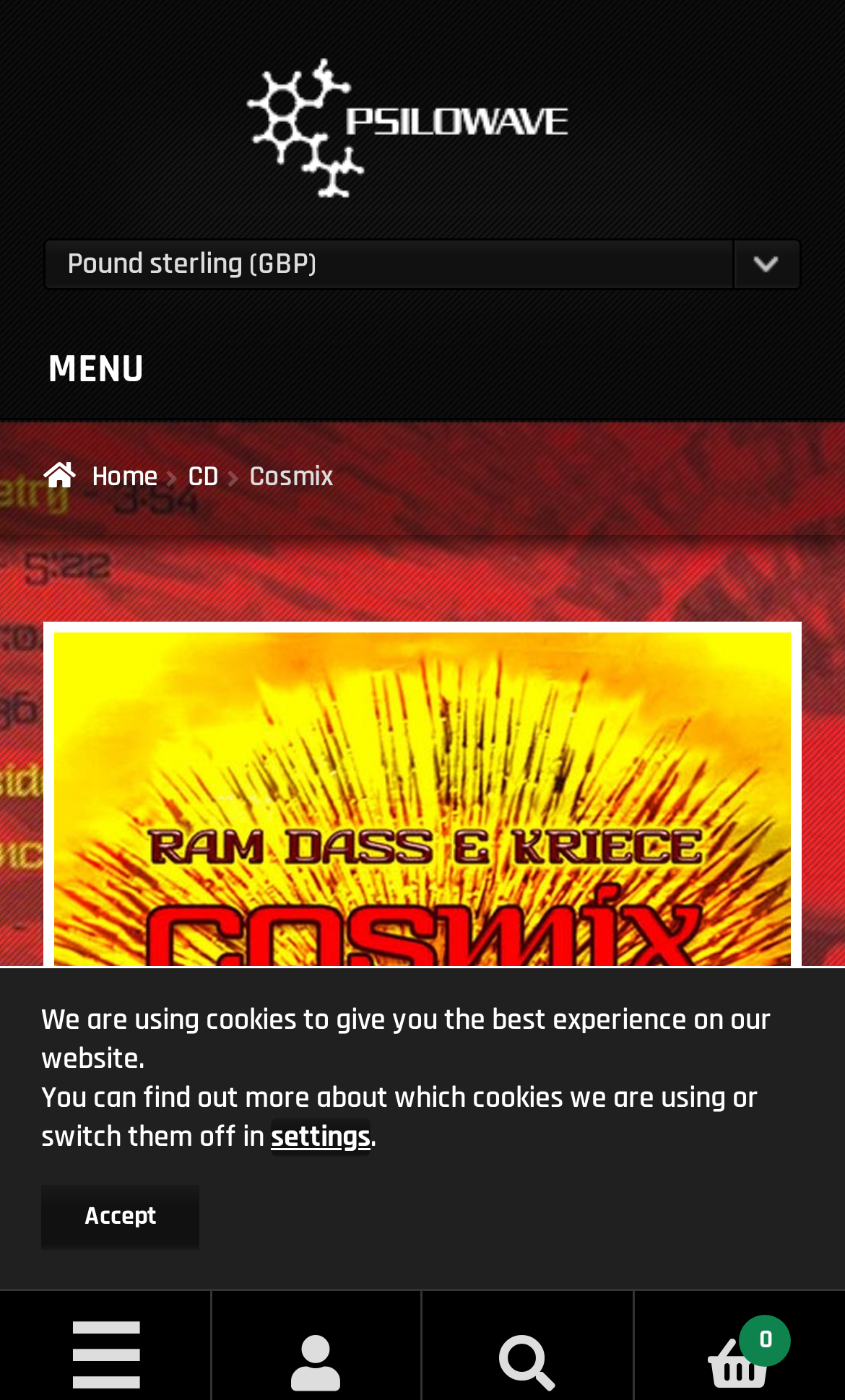Locate the bounding box of the UI element described in the following text: "Contact".

[0.051, 0.639, 0.949, 0.722]